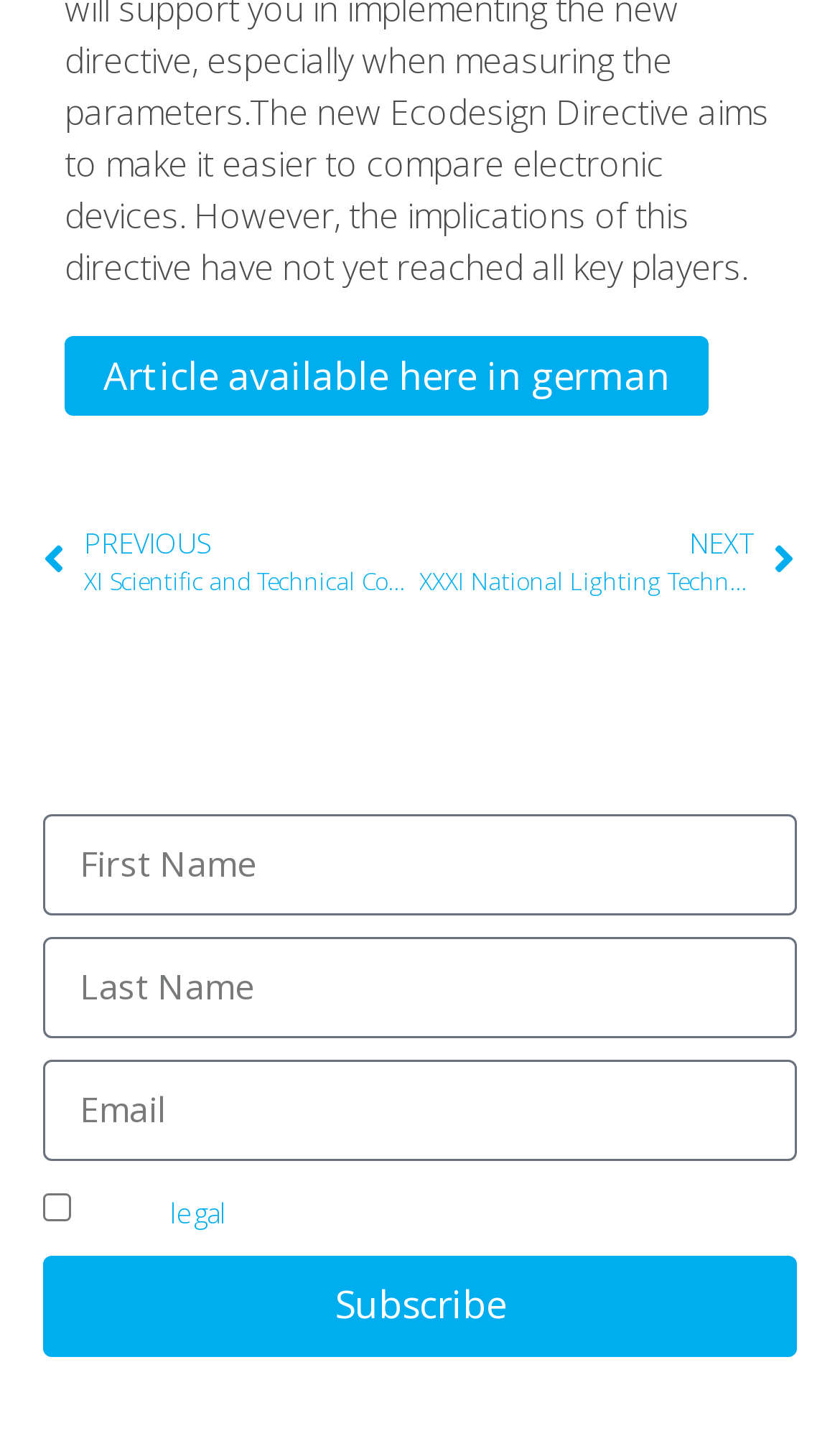Show the bounding box coordinates for the element that needs to be clicked to execute the following instruction: "Read the legal terms". Provide the coordinates in the form of four float numbers between 0 and 1, i.e., [left, top, right, bottom].

[0.203, 0.828, 0.269, 0.855]